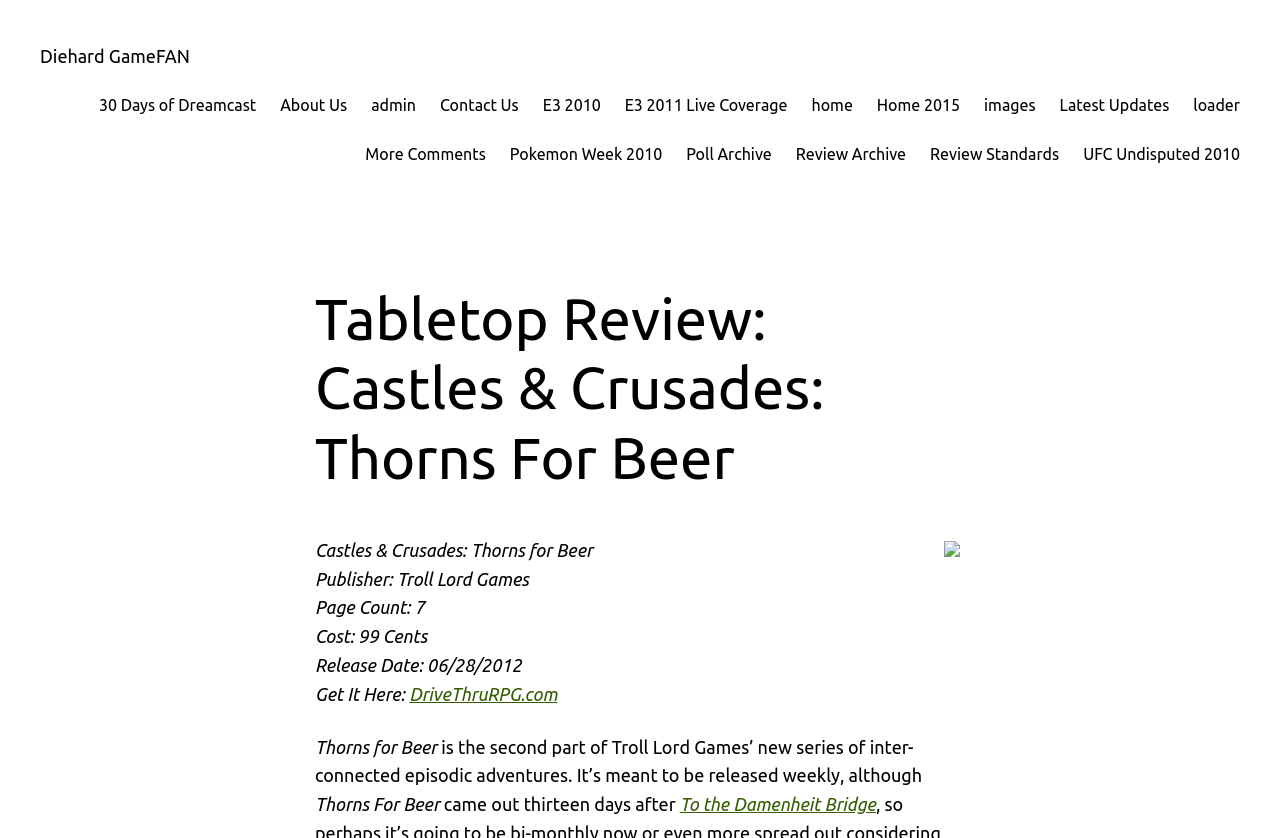Determine the bounding box coordinates for the area that should be clicked to carry out the following instruction: "Check out 'October 2014'".

None